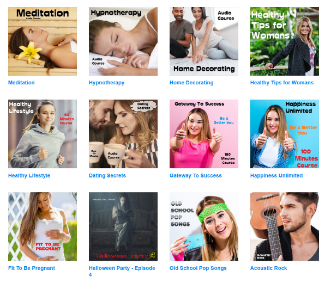By analyzing the image, answer the following question with a detailed response: What is the design approach of the platform?

The design approach of the platform can be inferred from the caption, which mentions that the platform showcases a 'holistic approach to well-being', indicating that the platform aims to provide a comprehensive and integrated approach to personal growth and lifestyle enhancement.